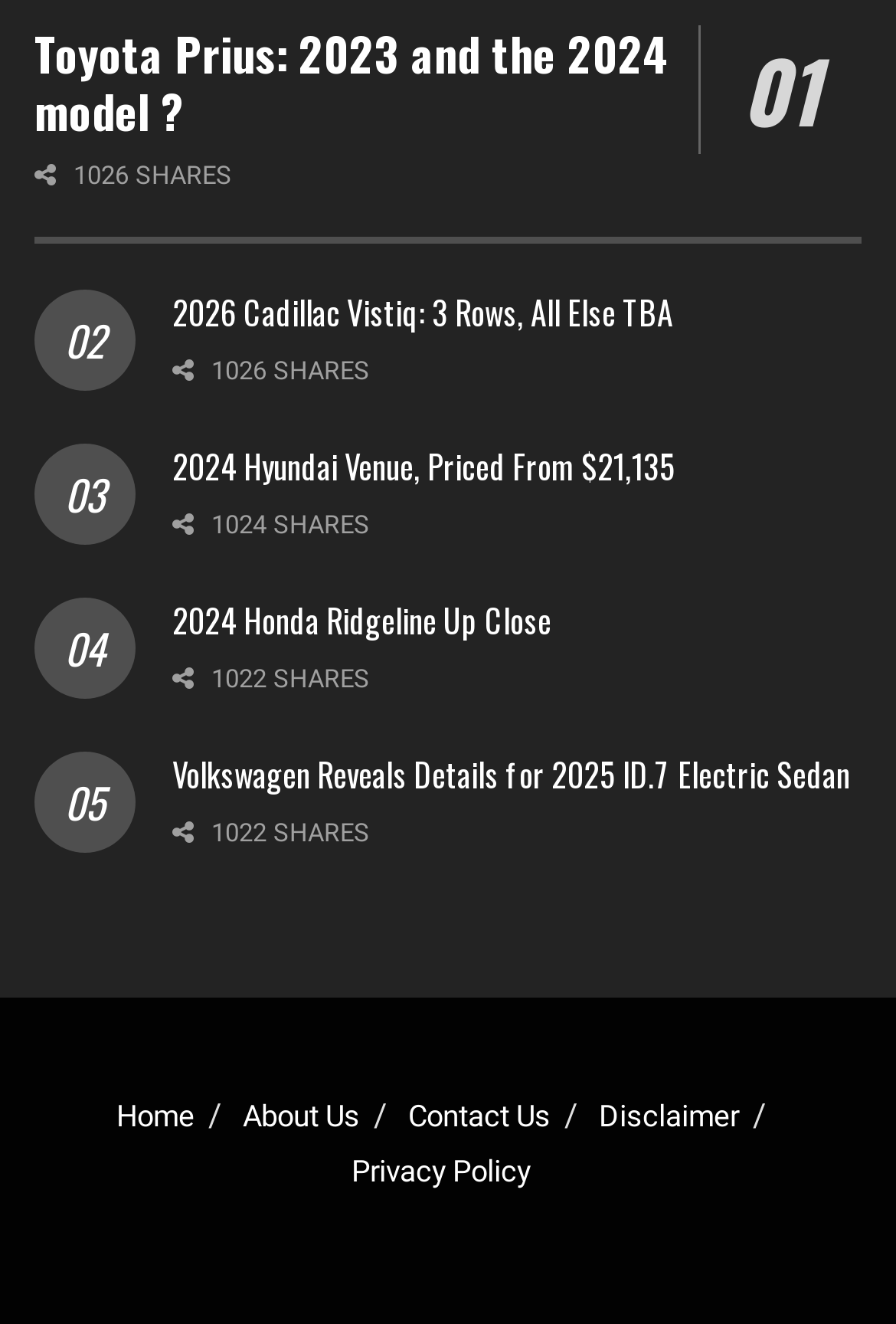Using the details from the image, please elaborate on the following question: How many articles are listed on this page?

I counted the number of headings on the page, each representing a separate article. There are five headings, starting from '01 Toyota Prius: 2023 and the 2024 model?' to '05 Volkswagen Reveals Details for 2025 ID.7 Electric Sedan'.